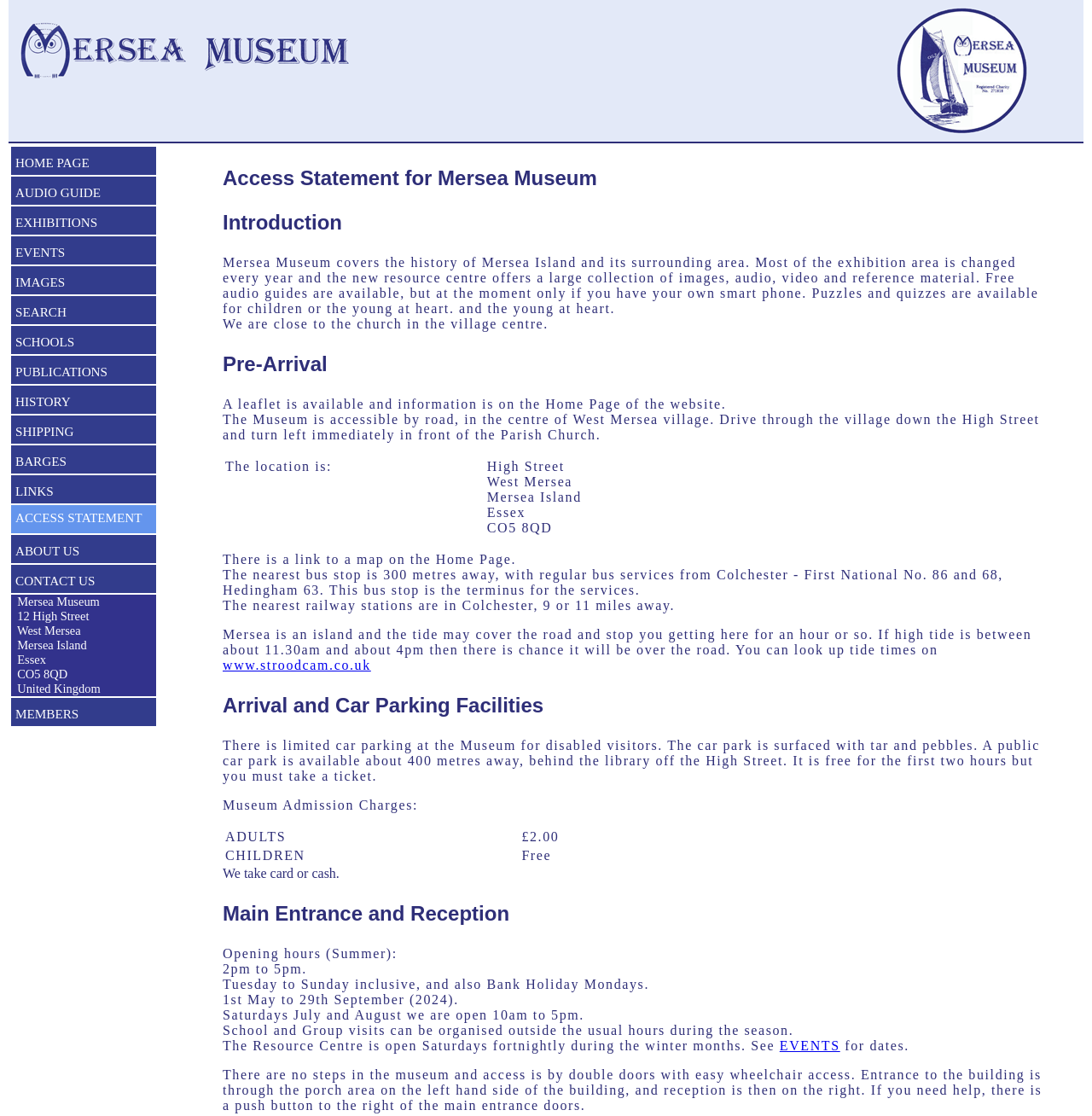Identify the bounding box coordinates of the specific part of the webpage to click to complete this instruction: "Click HOME PAGE".

[0.01, 0.136, 0.143, 0.159]